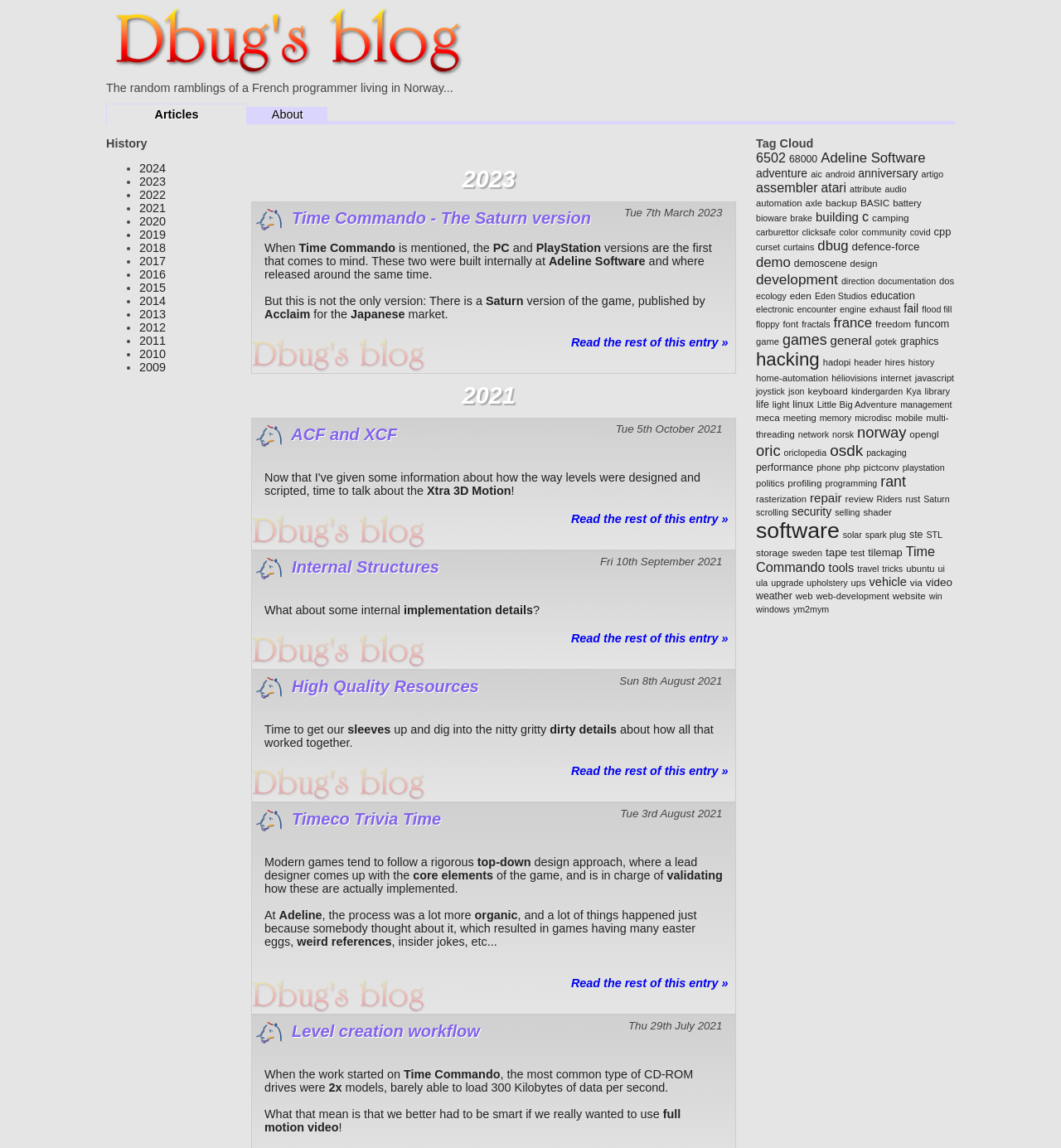What are the categories listed on the top of the page?
Provide a one-word or short-phrase answer based on the image.

Articles, About